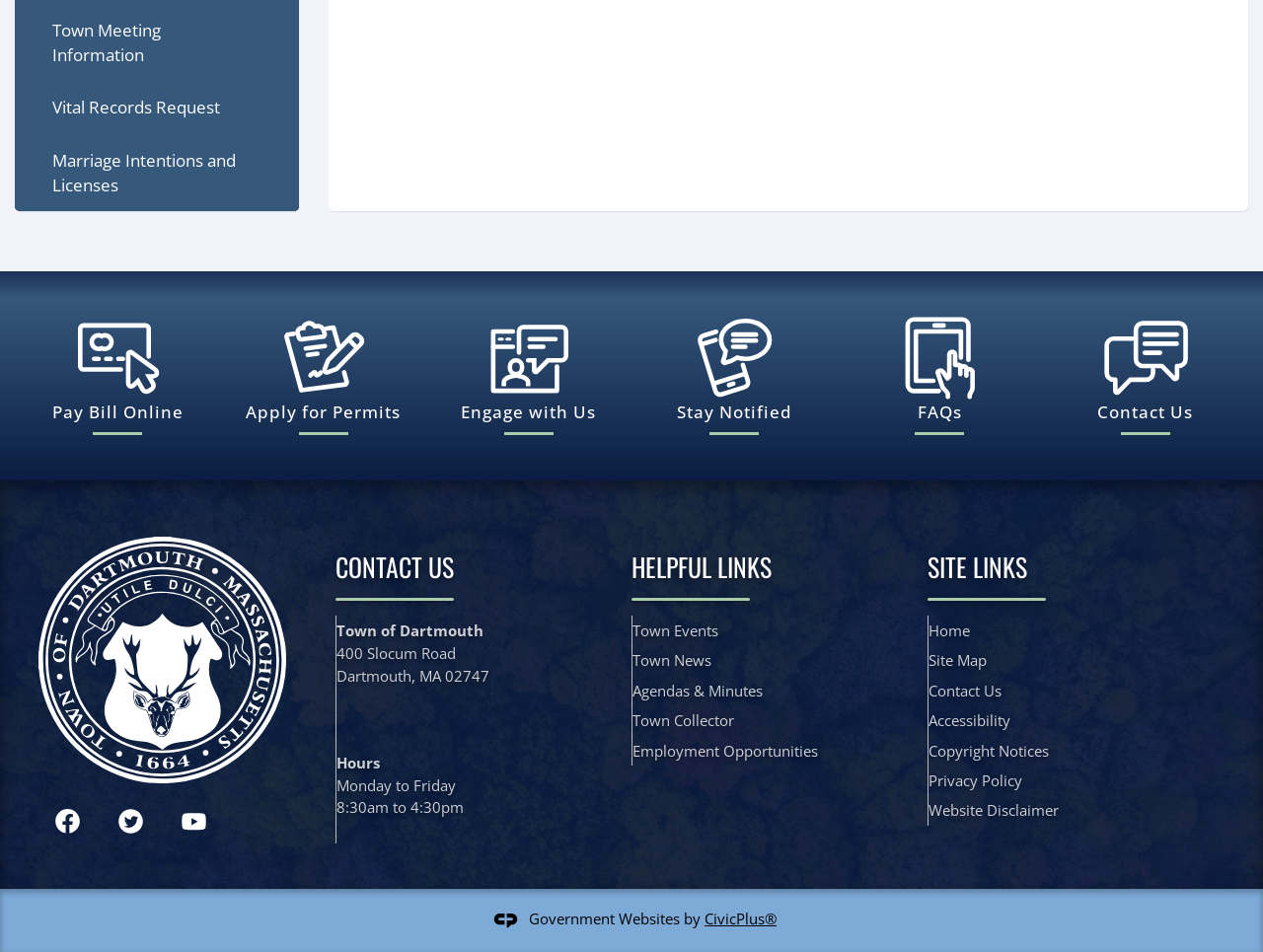Please study the image and answer the question comprehensively:
What is the link to pay bills online?

The link to pay bills online can be found in the main menu, where it is written as 'Pay Bill Online'.